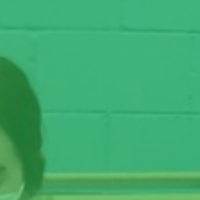Give an elaborate caption for the image.

The image features a person in a setting that appears to be focused on therapeutic activities. They are wearing a mask, highlighting a commitment to health and safety. The background is a muted green color, perhaps indicating a calm environment conducive to therapy sessions. This image is part of a section associated with the Physical Therapy service, which emphasizes individual care and expertise in supporting patients' rehabilitation and wellness. The caption conveys a sense of professionalism and dedication within a therapeutic clinic environment.